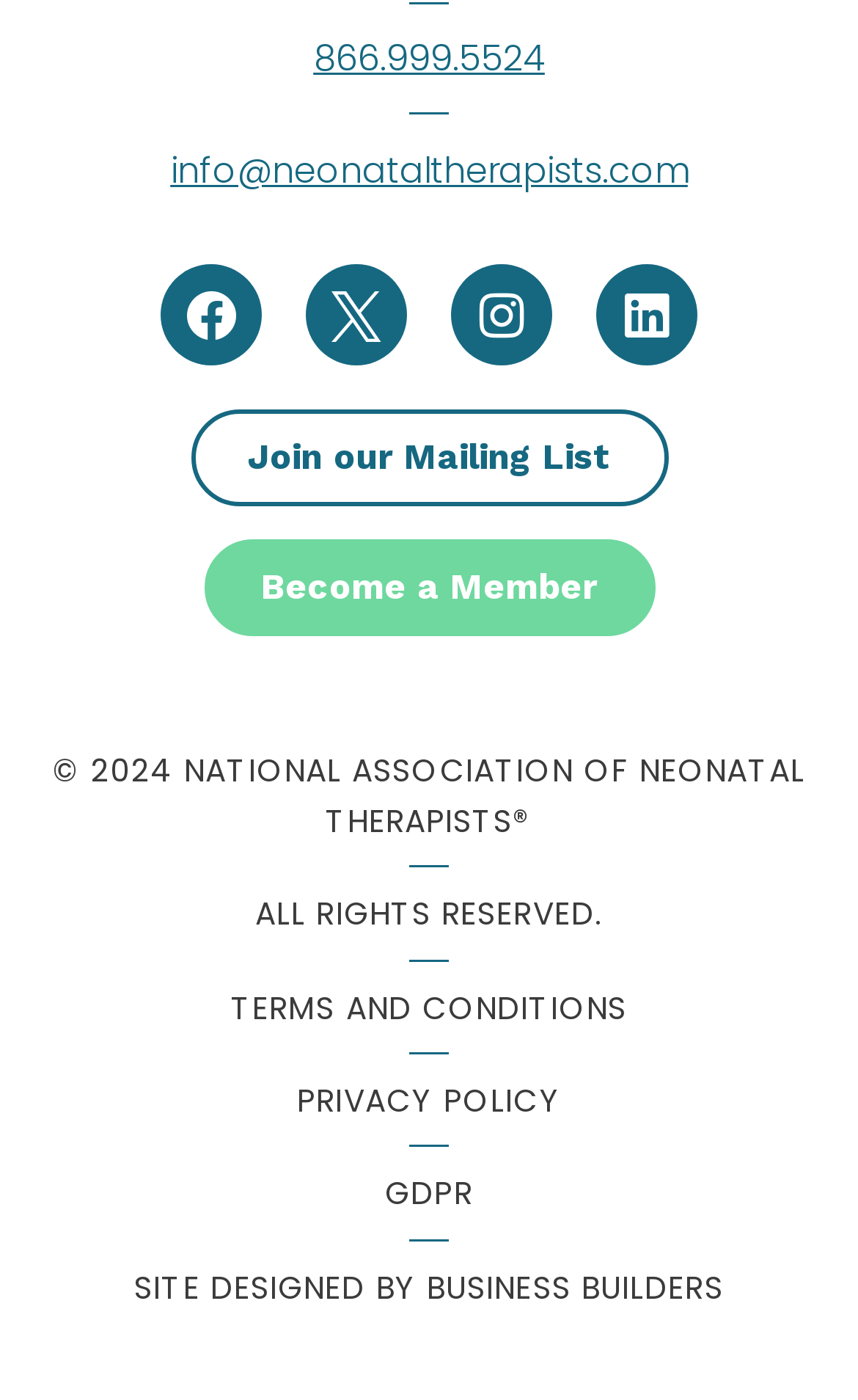Using the description "Privacy Policy", locate and provide the bounding box of the UI element.

[0.026, 0.769, 0.974, 0.804]